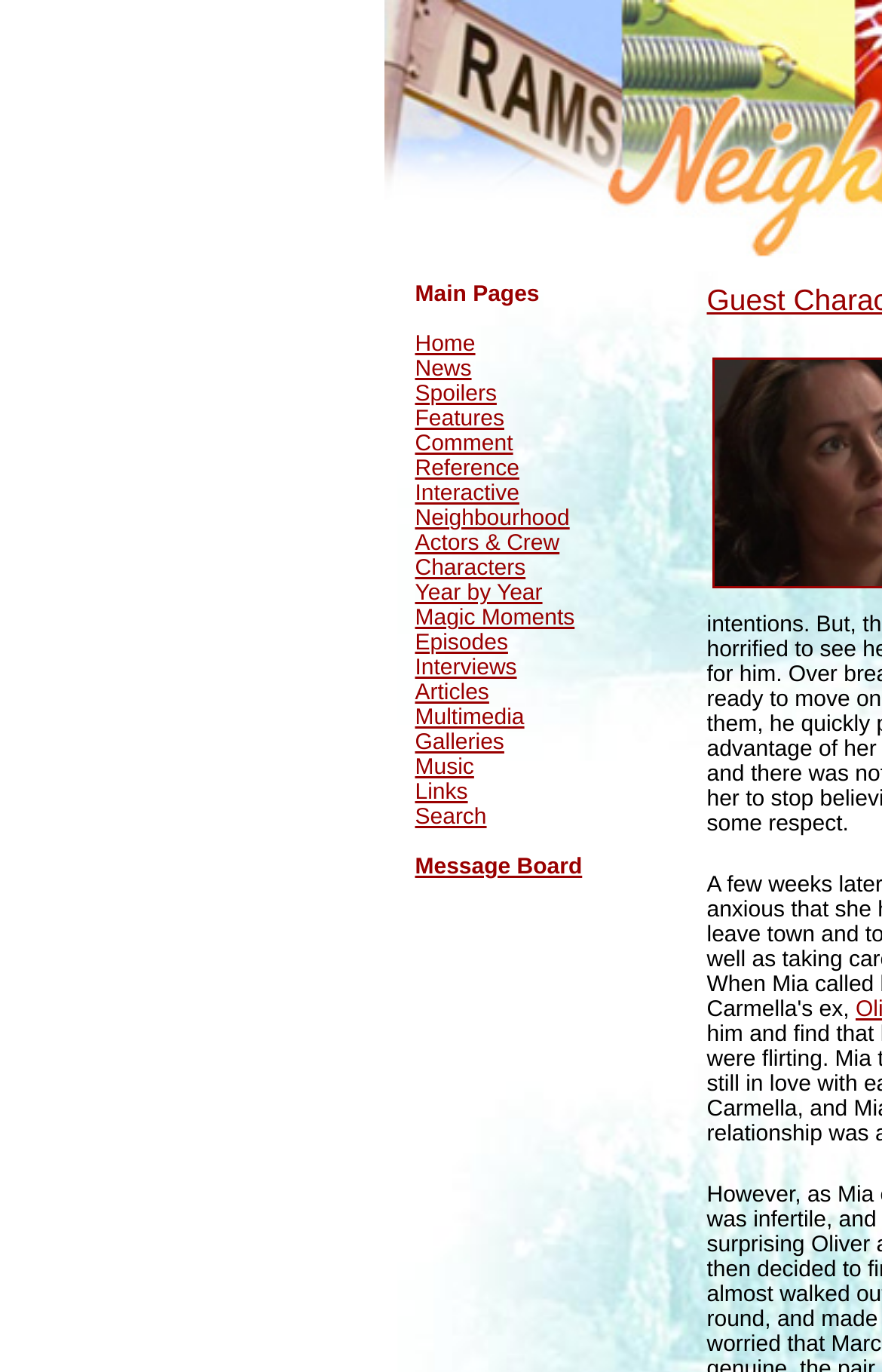Analyze the image and answer the question with as much detail as possible: 
How many main pages are available?

I counted the number of links in the main navigation menu, which includes Home, News, Spoilers, Features, Comment, Reference, Interactive, Neighbourhood, Actors & Crew, Characters, Year by Year, Magic Moments, Episodes, Interviews, Articles, Multimedia, Galleries, Music, Links, Search, and Message Board.